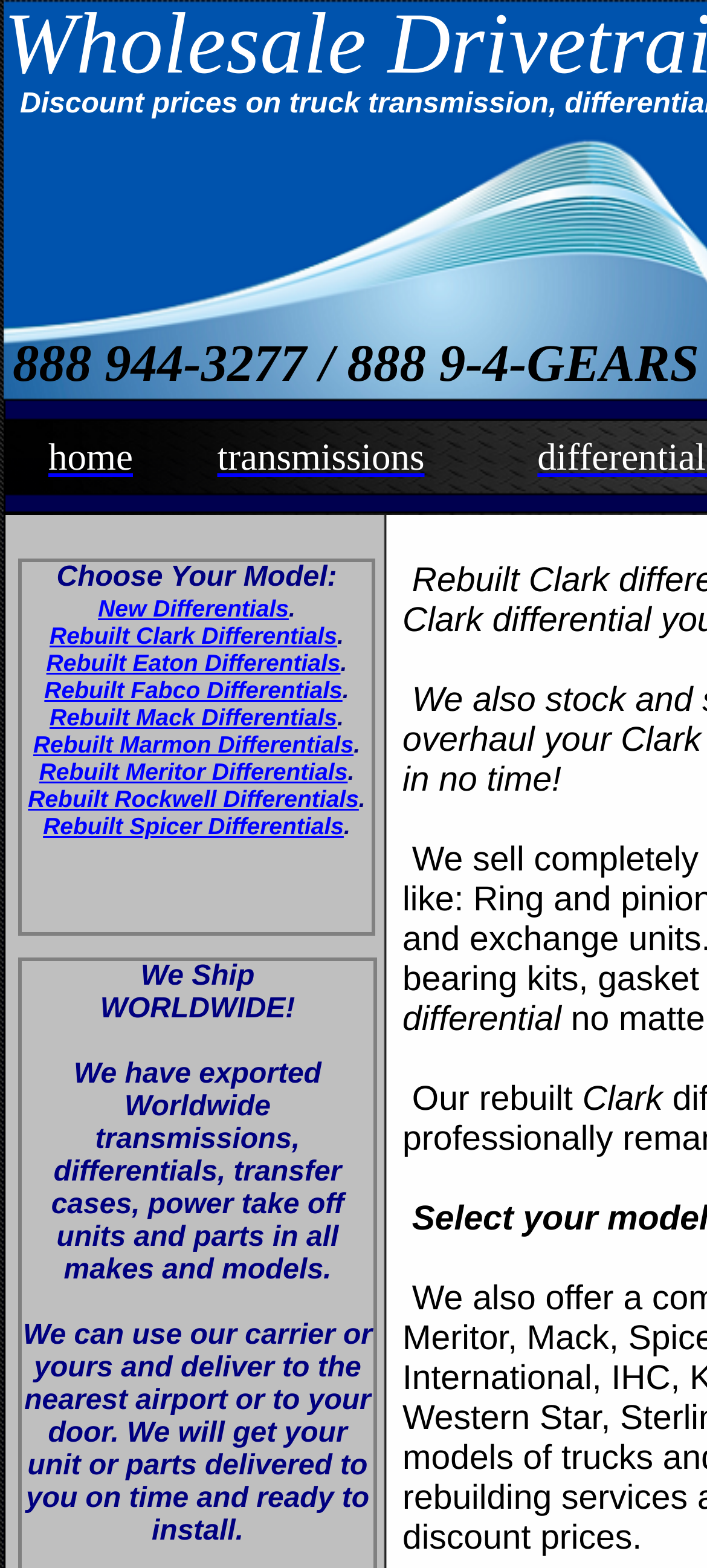Given the element description "transmissions" in the screenshot, predict the bounding box coordinates of that UI element.

[0.236, 0.278, 0.672, 0.306]